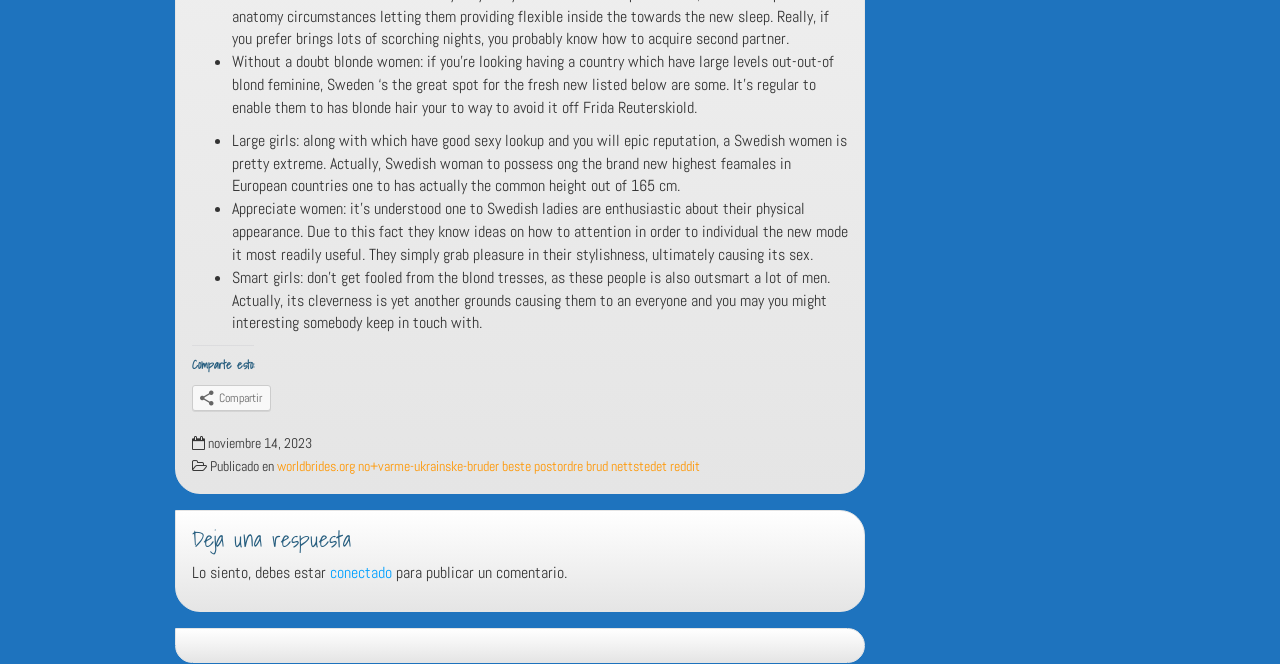What is the purpose of the 'Compartir' button?
Answer the question with a single word or phrase, referring to the image.

To share